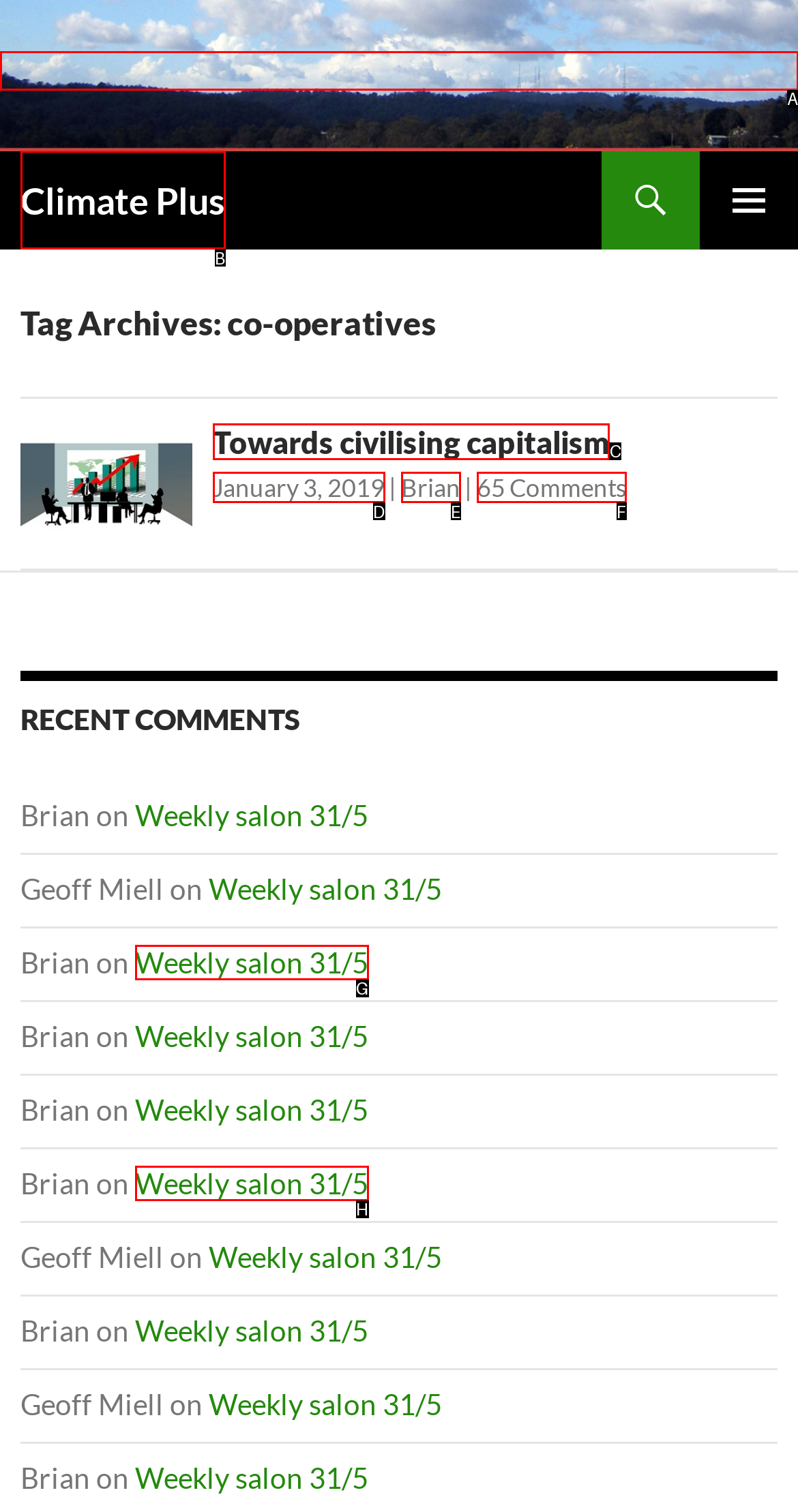Which UI element should you click on to achieve the following task: Read the article 'Towards civilising capitalism'? Provide the letter of the correct option.

C